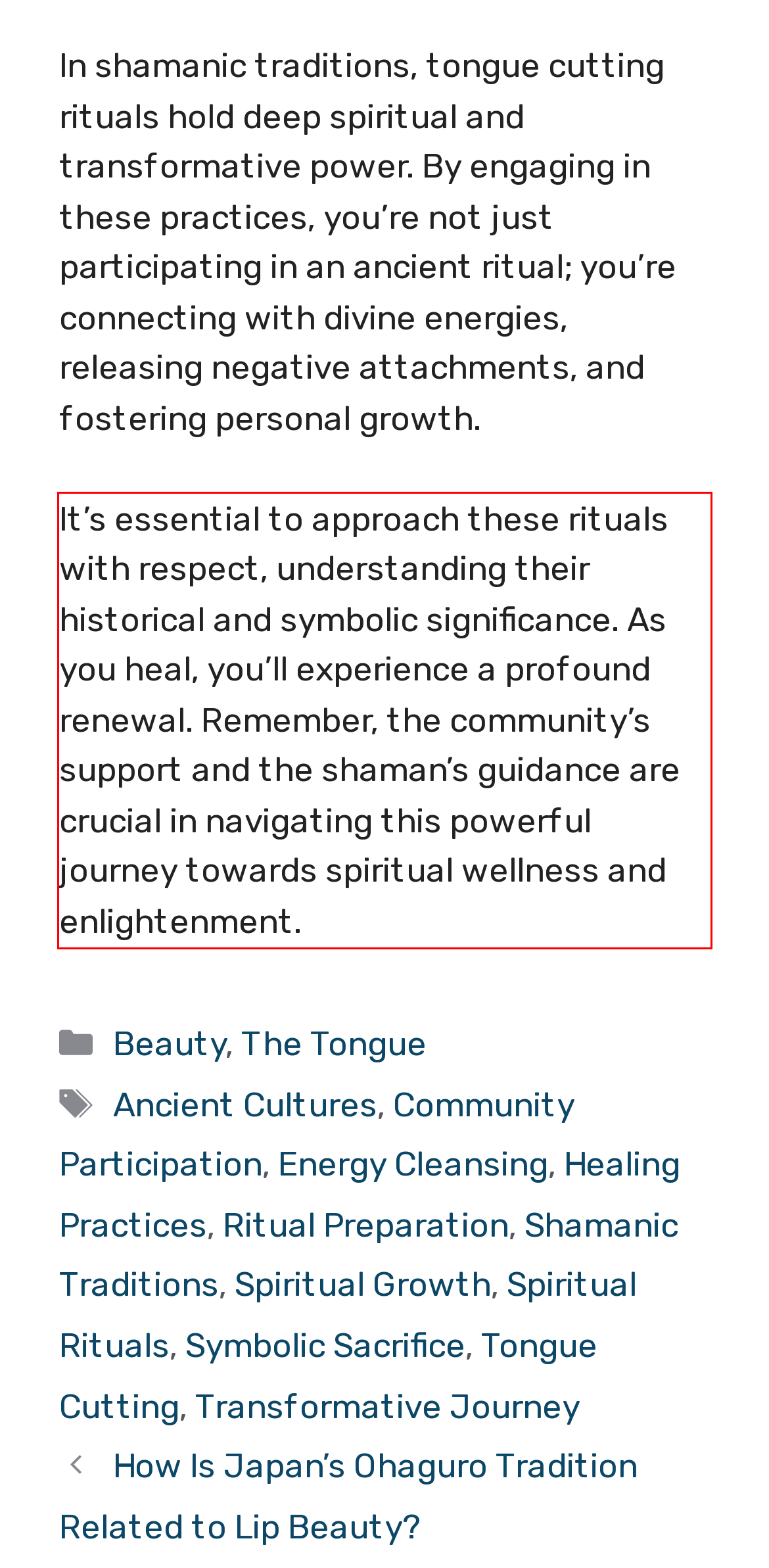Identify the red bounding box in the webpage screenshot and perform OCR to generate the text content enclosed.

It’s essential to approach these rituals with respect, understanding their historical and symbolic significance. As you heal, you’ll experience a profound renewal. Remember, the community’s support and the shaman’s guidance are crucial in navigating this powerful journey towards spiritual wellness and enlightenment.